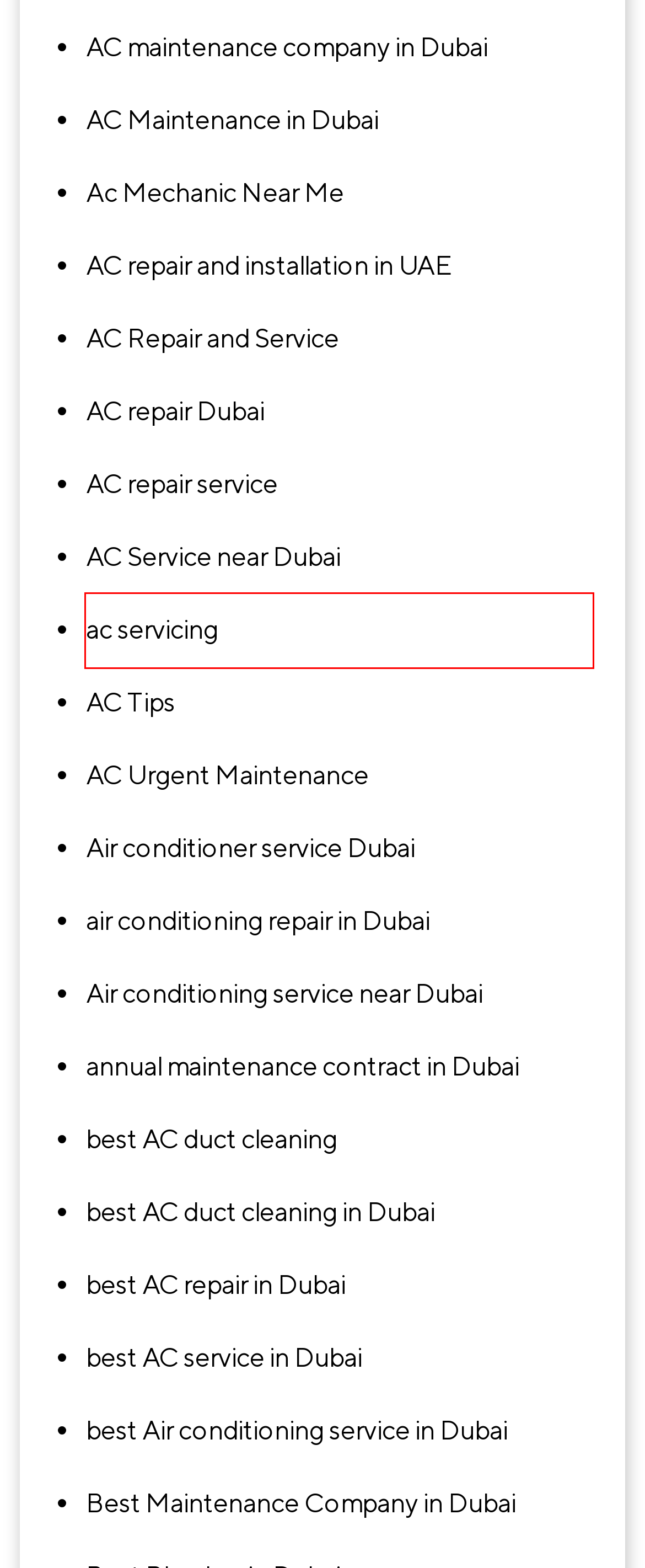You are presented with a screenshot of a webpage containing a red bounding box around a particular UI element. Select the best webpage description that matches the new webpage after clicking the element within the bounding box. Here are the candidates:
A. Ac Mechanic Near Me Archives - Blog
B. best AC repair in Dubai Archives - Blog
C. Air conditioner service Dubai Archives - Blog
D. Air conditioning service near Dubai Archives - Blog
E. AC Service near Dubai Archives - Blog
F. best AC service in Dubai Archives - Blog
G. ac servicing Archives - Blog
H. AC Maintenance in Dubai Archives - Blog

G